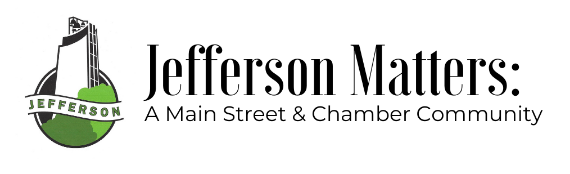Provide a one-word or one-phrase answer to the question:
What is the purpose of the 'Jefferson Matters' initiative?

Fostering local engagement and economic vitality